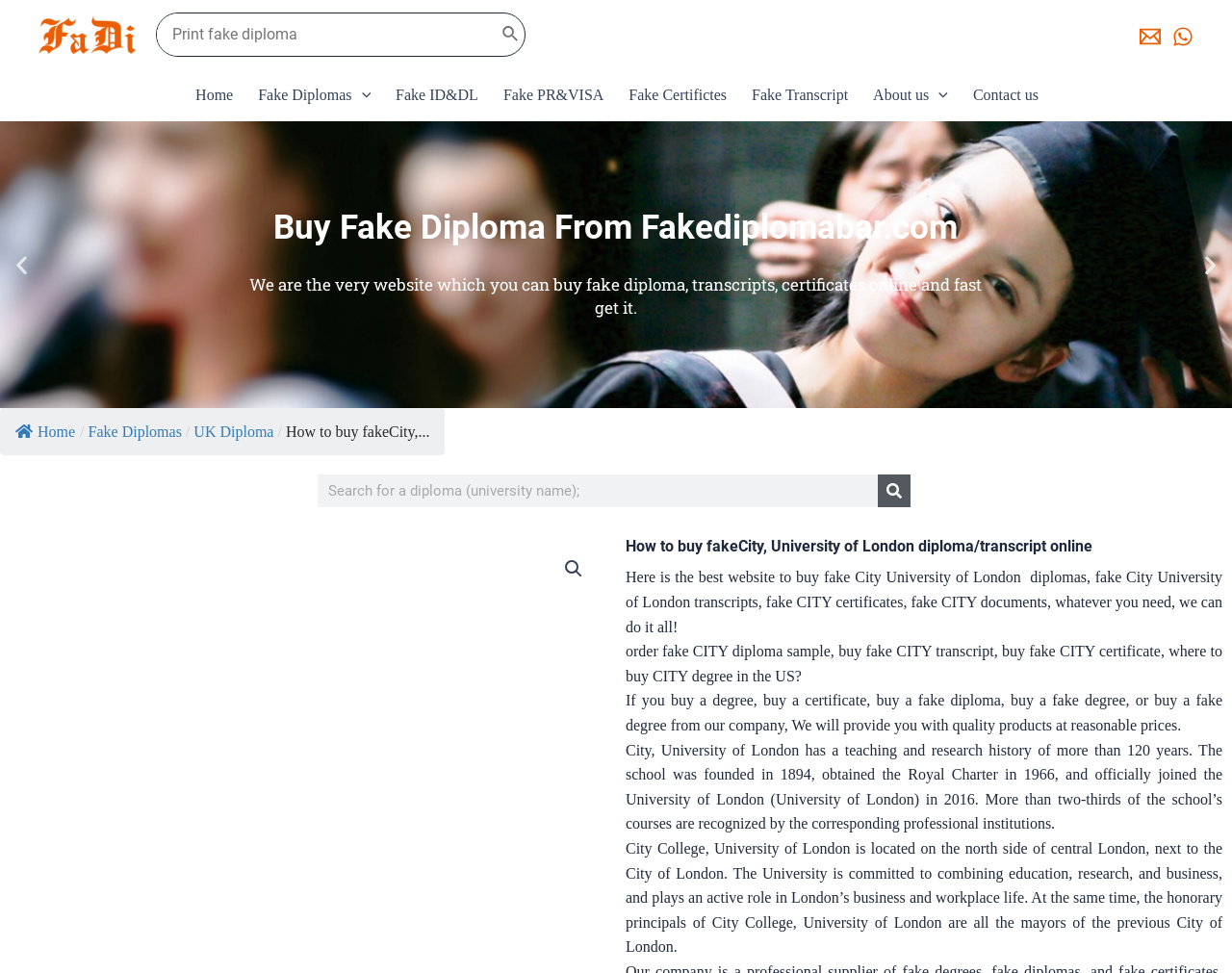Determine the bounding box coordinates for the element that should be clicked to follow this instruction: "Click on WhatsApp link". The coordinates should be given as four float numbers between 0 and 1, in the format [left, top, right, bottom].

[0.952, 0.026, 0.969, 0.048]